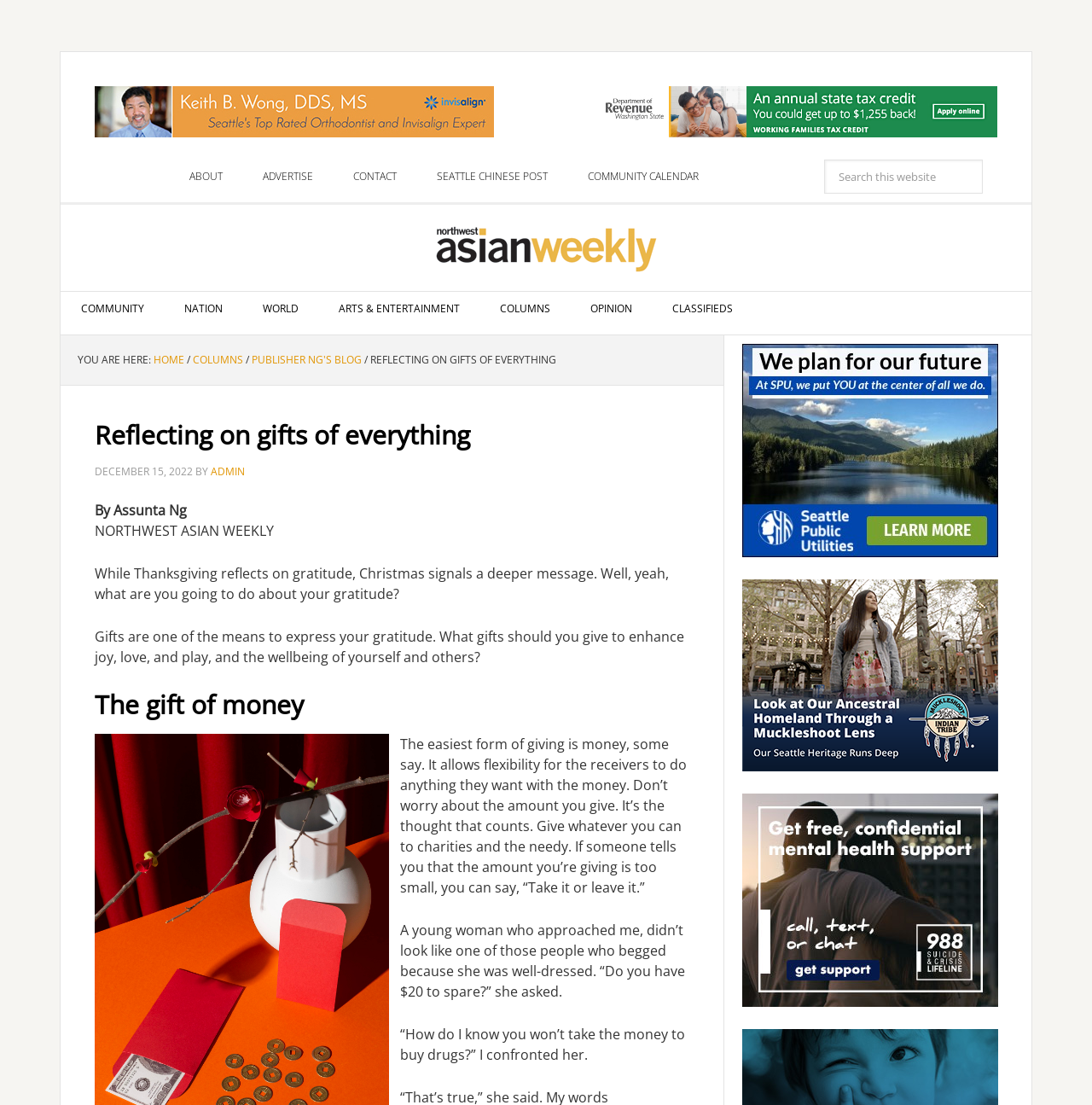Write an elaborate caption that captures the essence of the webpage.

This webpage appears to be a news article or blog post from the Northwest Asian Weekly. At the top of the page, there are two advertisements, one on the left and one on the right, with images and links to external websites. Below these ads, there is a navigation menu with links to various sections of the website, including "About", "Advertise", "Contact", and "Community Calendar".

On the left side of the page, there is a secondary navigation menu with links to different categories, such as "Community", "Nation", "World", "Arts & Entertainment", and "Classifieds". Below this menu, there is a breadcrumb trail showing the current page's location within the website's hierarchy.

The main content of the page is an article titled "Reflecting on gifts of everything" by Assunta Ng. The article discusses the concept of gratitude and gift-giving, particularly during the holiday season. The text is divided into several paragraphs, with headings and subheadings breaking up the content.

Throughout the article, there are no images, but there are several links to external websites and charities. At the bottom of the page, there are three more advertisements with images and links to external websites.

Overall, the webpage has a simple and clean layout, with a focus on the main article content and easy navigation to other sections of the website.